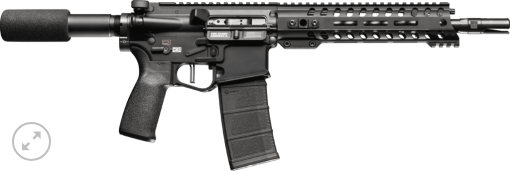Describe every important feature and element in the image comprehensively.

The image showcases the POF Renegade Plus .300 BLK Pistol, a robust firearm renowned for its advanced features. This tactical pistol boasts a sleek design with a matte black finish, highlighting its durable construction. Key elements include a lightweight yet sturdy ergonomic grip for improved handling and control, and a high-capacity magazine that enhances firepower. 

The rifle is complemented by an M-LOK compatible rail system along the top, providing versatility for a variety of accessories such as scopes, lights, and grips. Additionally, a suppressor is fitted onto the barrel, emphasizing its suitability for quiet operations. 

Overall, the POF Renegade Plus represents a blend of modern engineering and user-centered design, making it an appealing choice for enthusiasts and professionals alike. Its innovative features address performance needs while maintaining a tactical aesthetic.